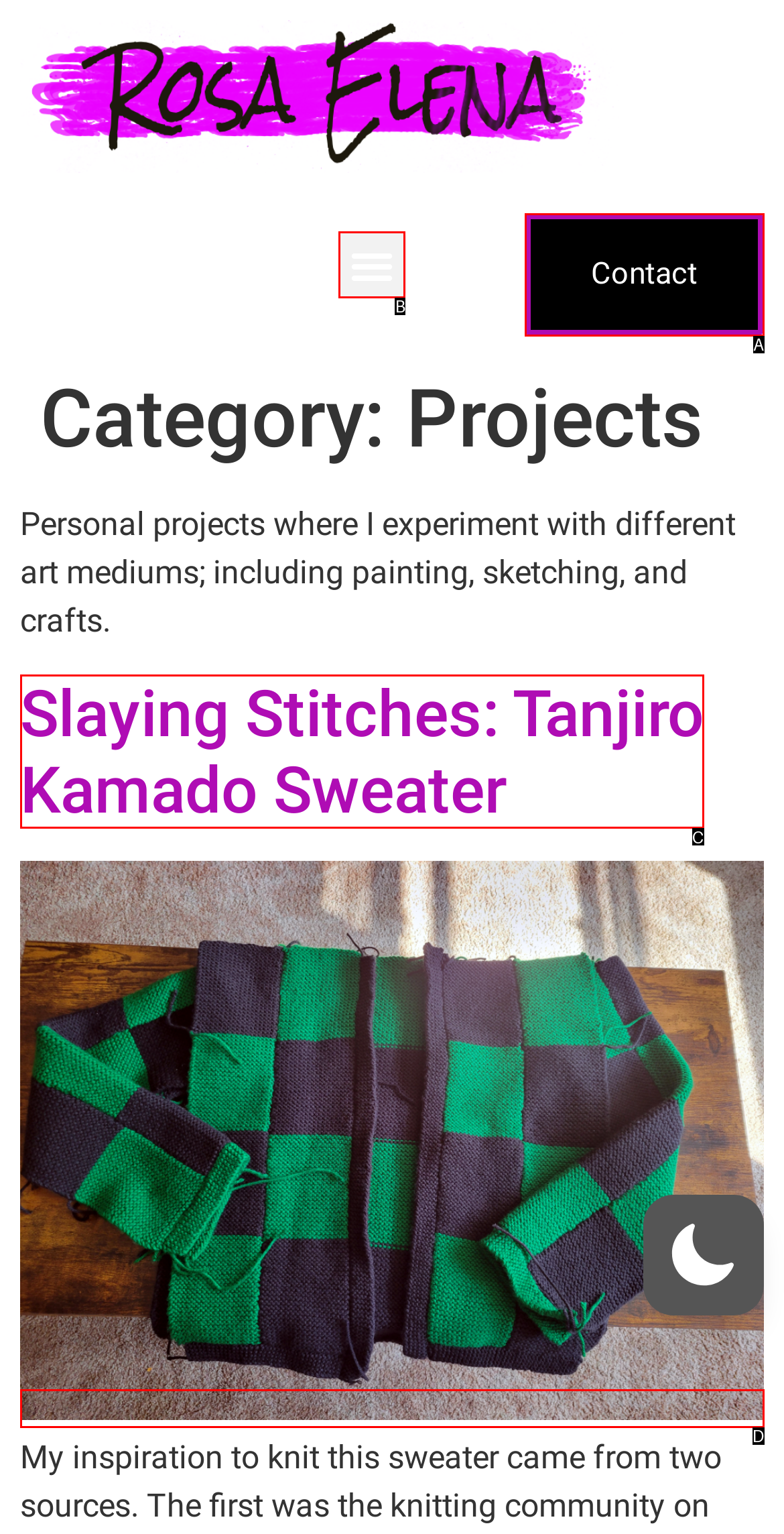Match the following description to the correct HTML element: Slaying Stitches: Tanjiro Kamado Sweater Indicate your choice by providing the letter.

C